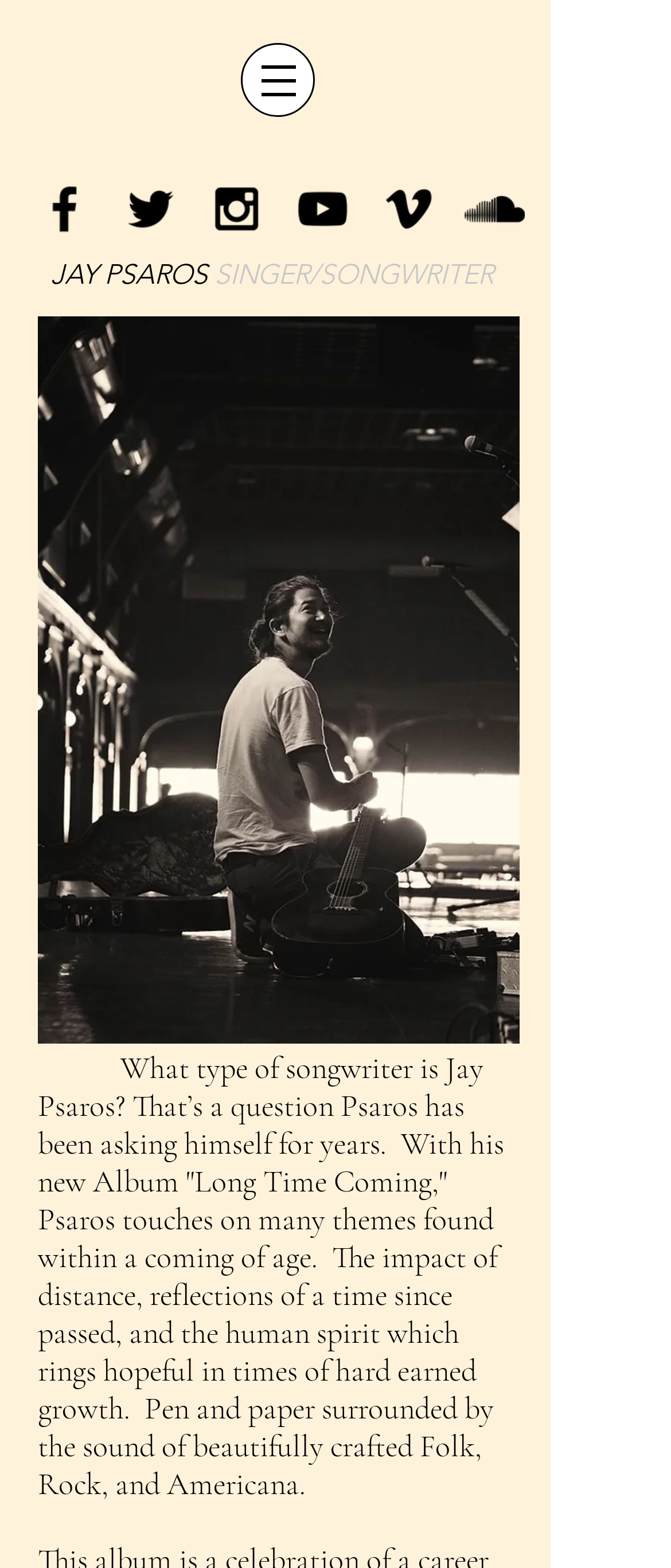What is the theme of Jay Psaros' new album?
Answer the question with as much detail as you can, using the image as a reference.

The text description mentions that Jay Psaros' new album 'Long Time Coming' touches on many themes found within a coming of age, which includes the impact of distance, reflections of a time since passed, and the human spirit which rings hopeful in times of hard earned growth.